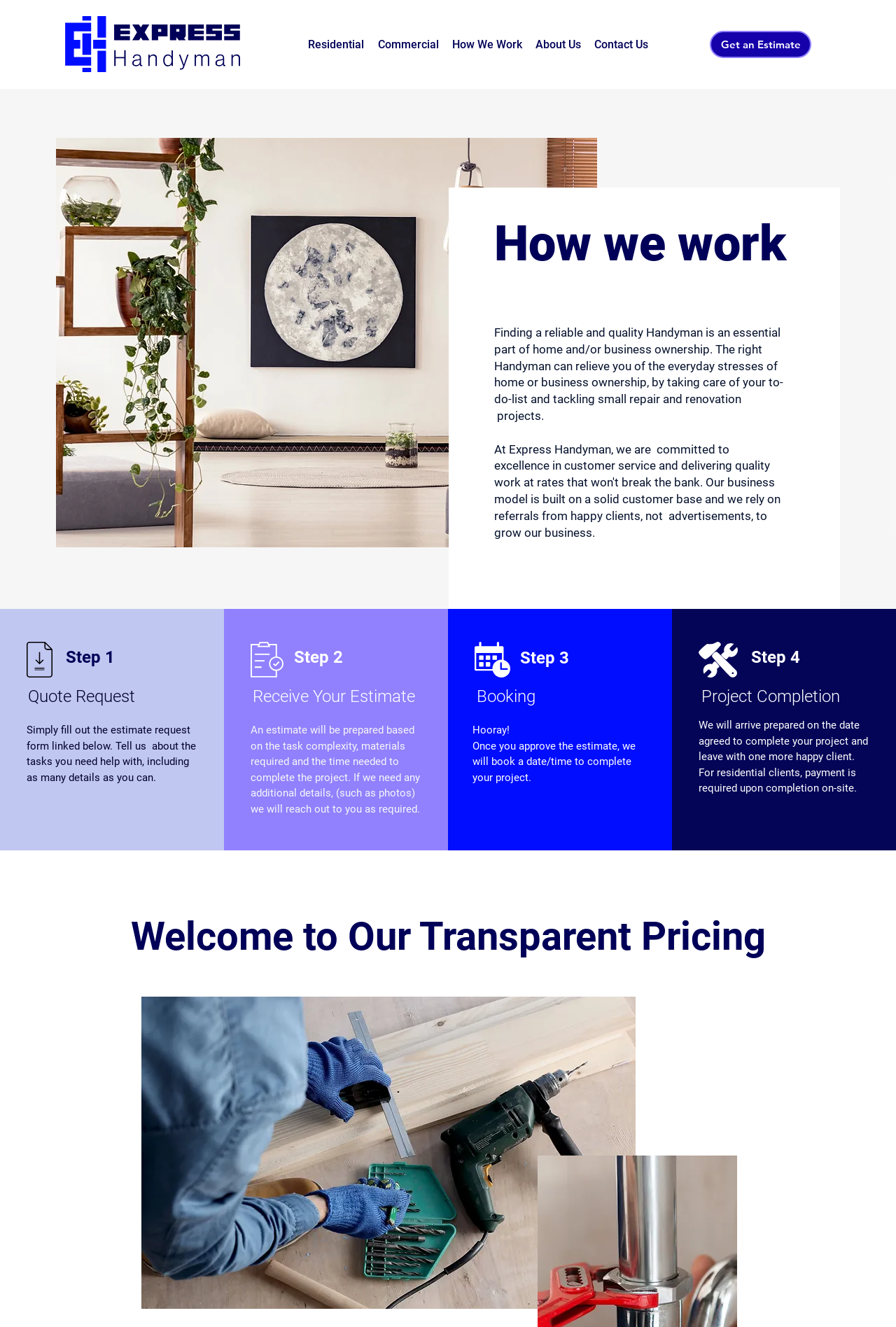What is the purpose of the estimate request form?
Answer the question with a single word or phrase derived from the image.

To provide details about tasks needed